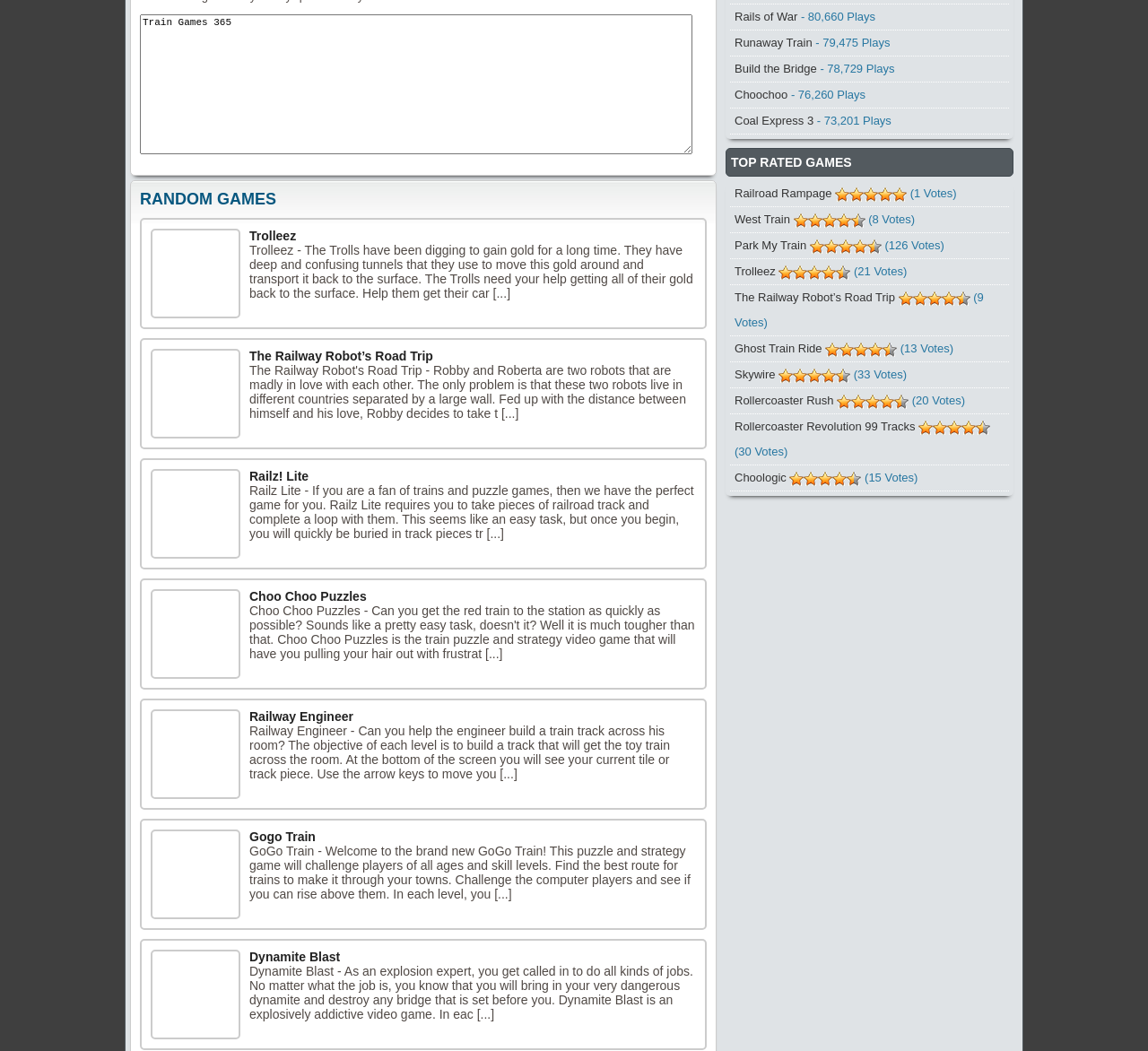What is the name of the game with the highest number of votes?
We need a detailed and exhaustive answer to the question. Please elaborate.

I looked at the vote counts for each game and found that 'Park My Train' has the highest number of votes, which is 126.